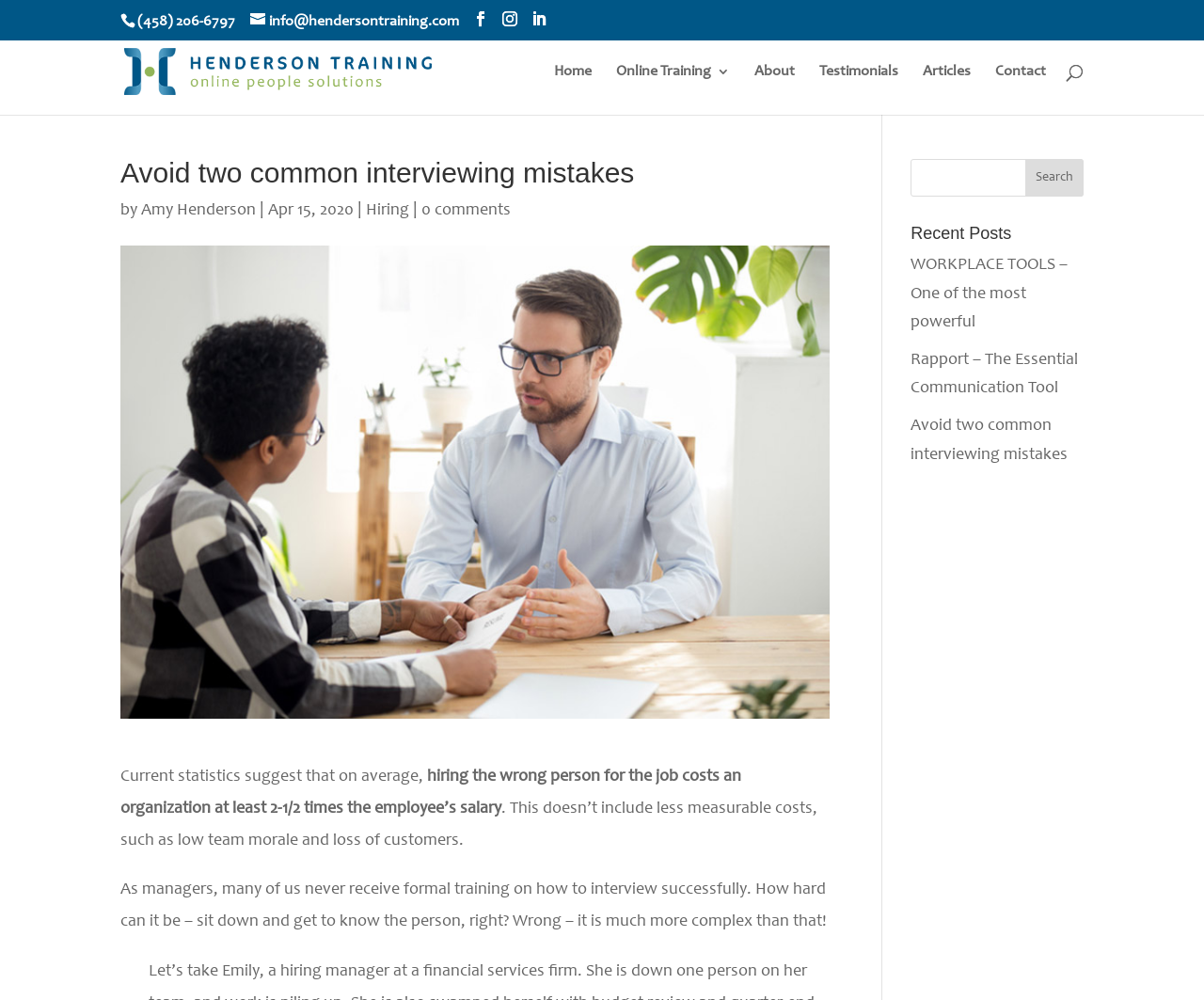What is the phone number of Henderson Training?
From the screenshot, supply a one-word or short-phrase answer.

(458) 206-6797